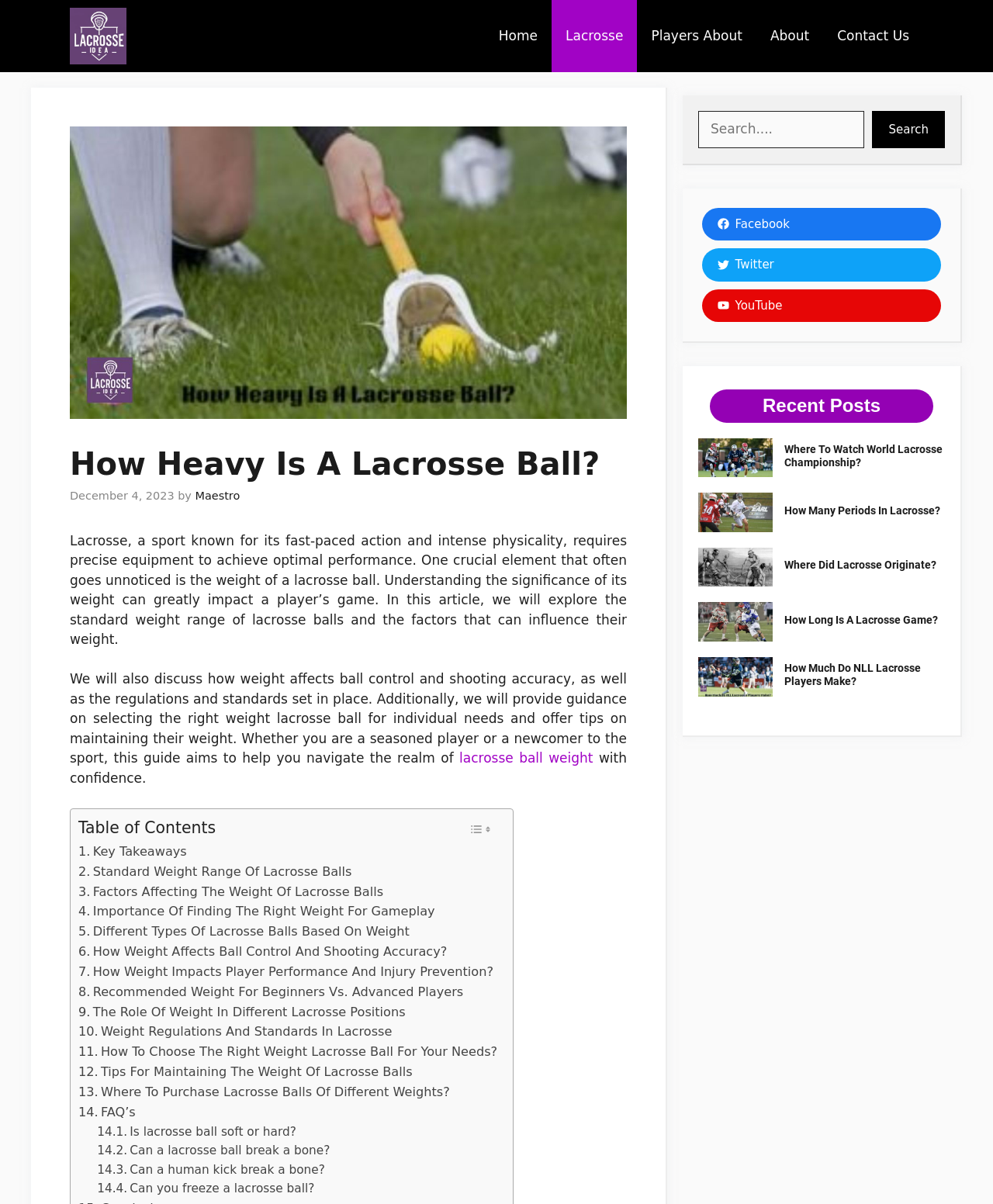Give a one-word or one-phrase response to the question:
What is the purpose of the search bar?

To search the website